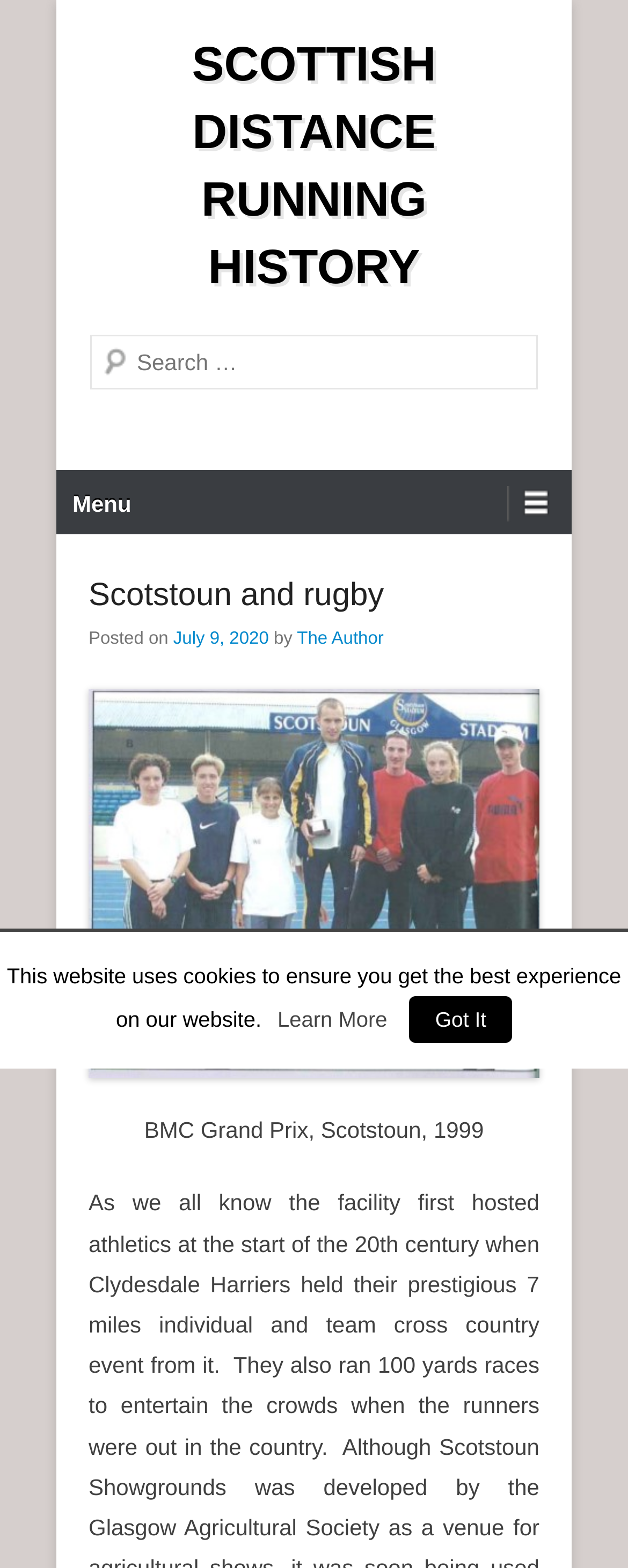Offer a meticulous caption that includes all visible features of the webpage.

The webpage is about Scottish distance running history, specifically focusing on Scotstoun and rugby. At the top left corner, there is a "Skip to content" link. Below it, the title "SCOTTISH DISTANCE RUNNING HISTORY" is prominently displayed. 

To the right of the title, there is a search bar with a "Search" label and a text box. The search bar is positioned near the top of the page. 

Below the search bar, there is a "Primary Menu" label. Next to it, there are two links, one with no text and another labeled "Menu". 

The main content of the page is divided into sections. The first section has a heading "Scotstoun and rugby" with a link to the same title. Below the heading, there is a paragraph with text "Posted on July 9, 2020 by The Author". 

Following the paragraph, there is another section with a link and a static text "BMC Grand Prix, Scotstoun, 1999". 

At the bottom of the page, there is a notice about the website using cookies, with links to "Learn More" and "Got It".